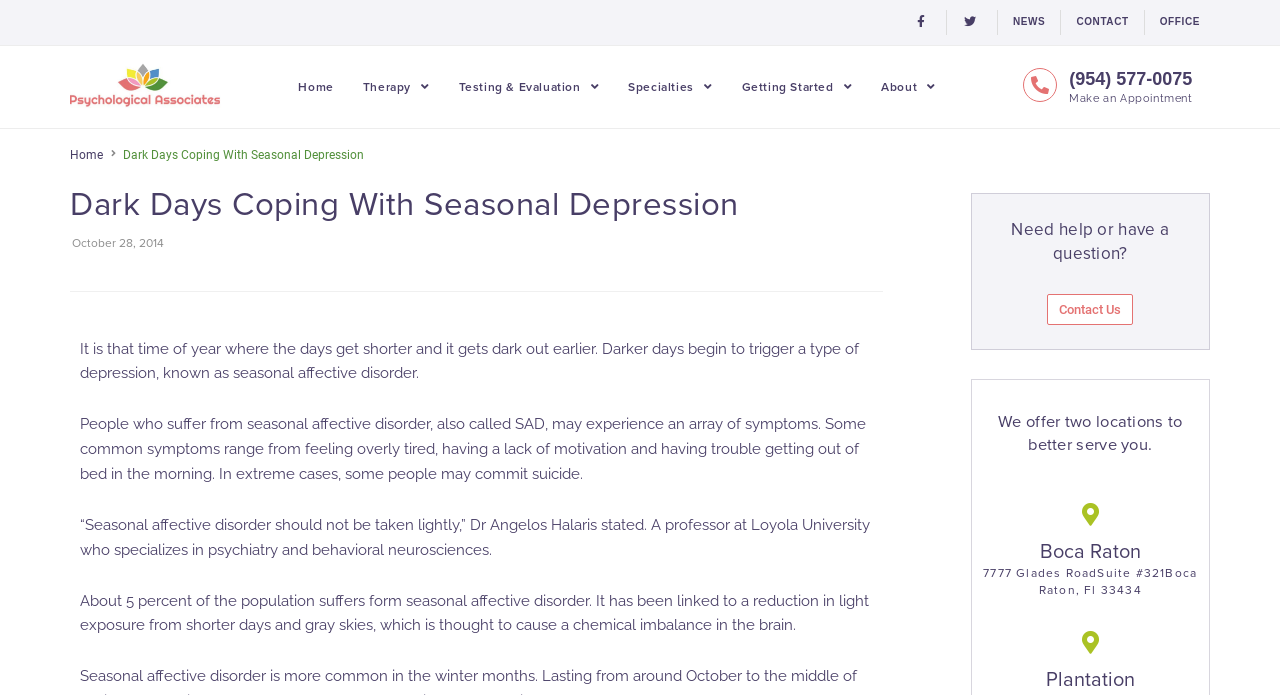Extract the bounding box coordinates for the described element: "OFFICE". The coordinates should be represented as four float numbers between 0 and 1: [left, top, right, bottom].

[0.906, 0.014, 0.937, 0.05]